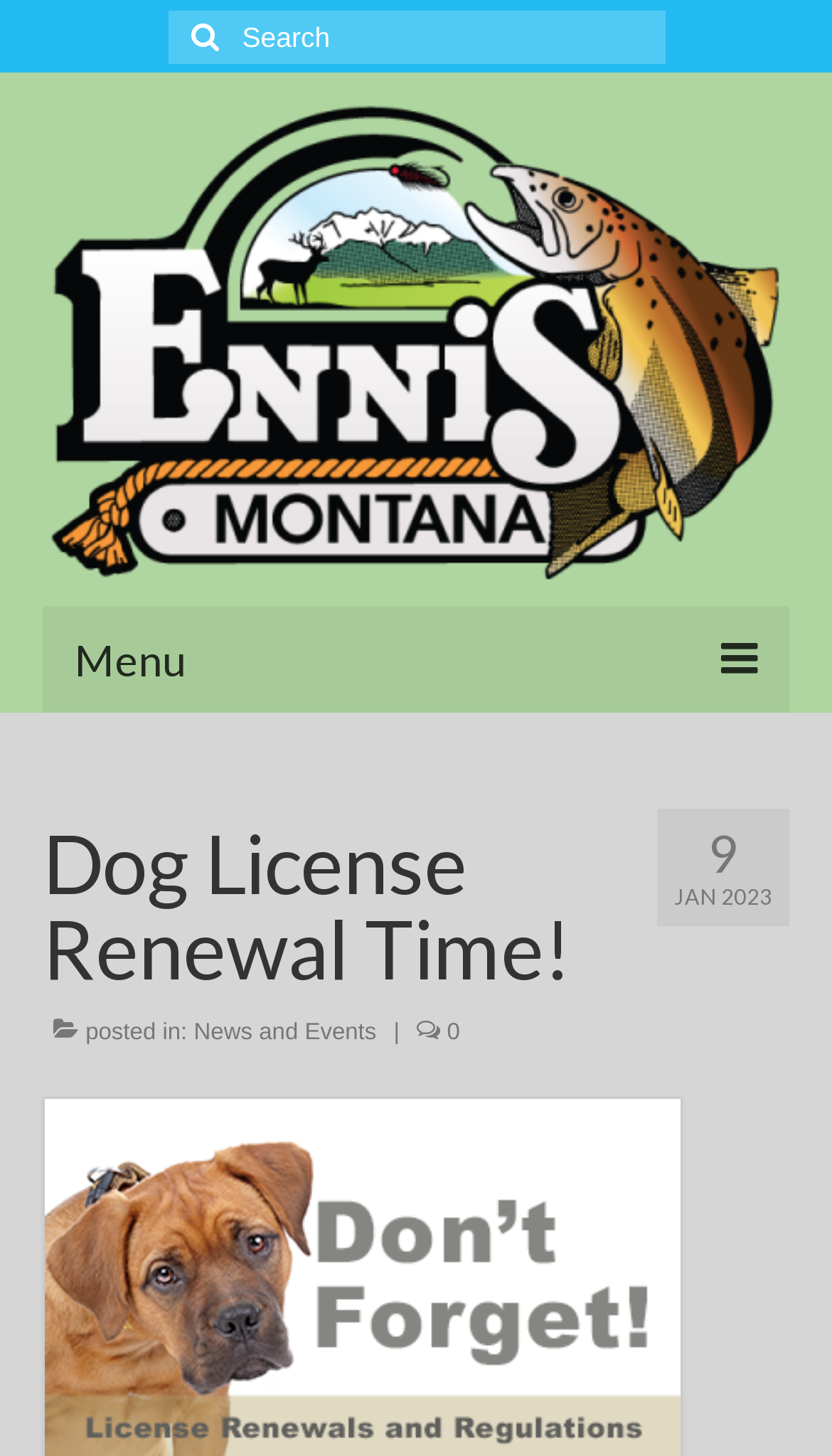What is the name of the city on the webpage?
Using the image, elaborate on the answer with as much detail as possible.

The name 'Ennis' appears in the link 'Ennis, Montana' at the top of the webpage, and it is also mentioned in the image description 'Ennis, Montana'. This suggests that the webpage is related to the city of Ennis, Montana.